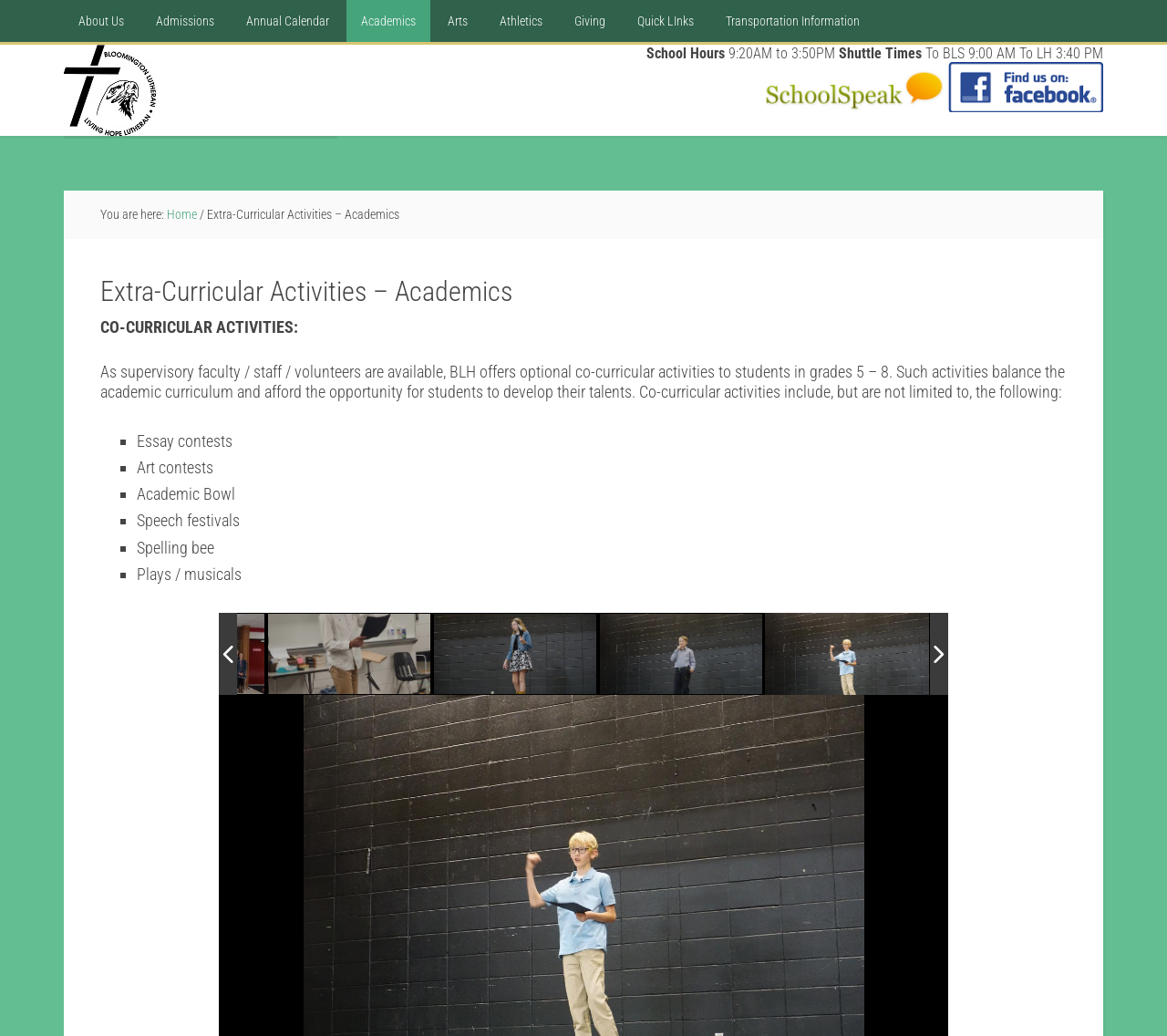Given the content of the image, can you provide a detailed answer to the question?
What are the school hours?

The school hours can be found in the heading element on the webpage, which states 'School Hours 9:20AM to 3:50PM Shuttle Times To BLS 9:00 AM To LH 3:40 PM Connect to SchoolSpeak Find Us On Facebook'.